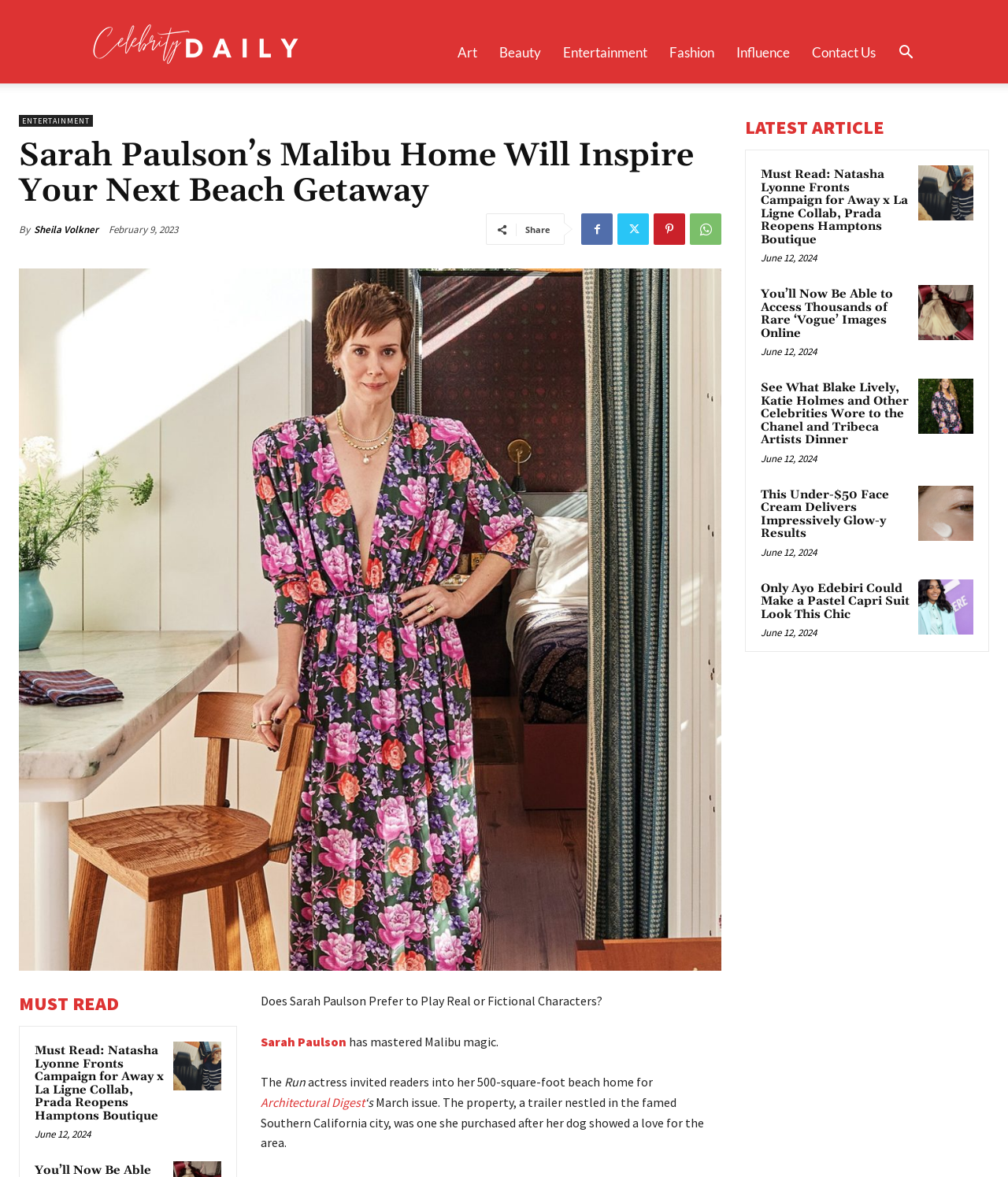What is the name of the magazine that featured Sarah Paulson's home?
Make sure to answer the question with a detailed and comprehensive explanation.

The article mentions that Sarah Paulson invited readers into her 500-square-foot beach home for Architectural Digest's March issue, indicating that the magazine featured her home.